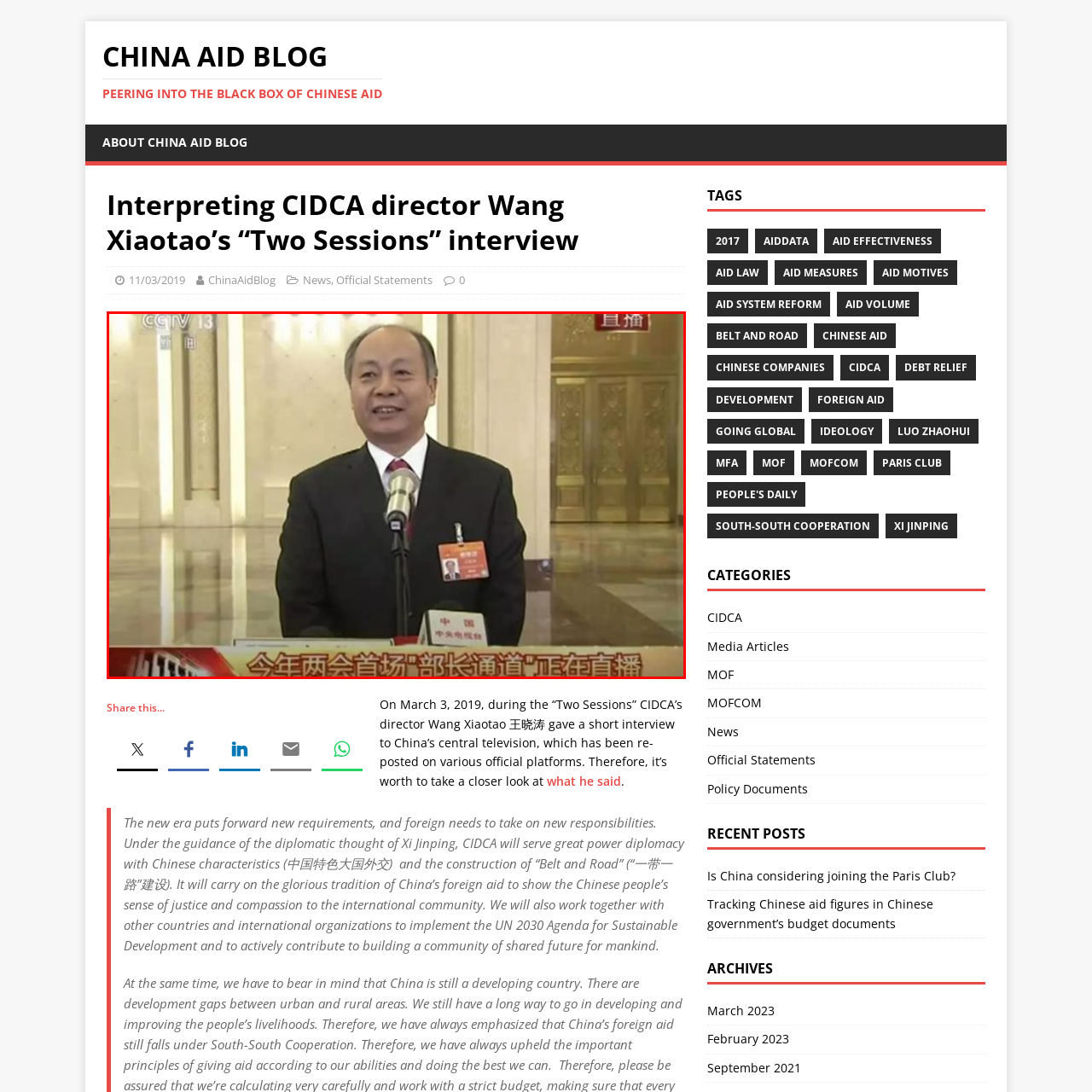Give a thorough and detailed explanation of the image enclosed by the red border.

The image features Wang Xiaotao, the Director of the China International Development Cooperation Agency (CIDCA), speaking during a live broadcast at this year's "Two Sessions." He is seen in a formal black suit with a white shirt and red tie, standing at a podium equipped with a microphone. In the background, the elegant architecture of the venue can be observed, adding a formal ambiance to the setting. The image captures a moment of importance as it showcases a key figure in the context of Chinese governmental discussions, highlighting the significance of the Two Sessions in China's political landscape. The text at the bottom indicates that this is a live coverage event, making it a pivotal moment for viewers and stakeholders interested in China's development policies and international cooperation efforts.